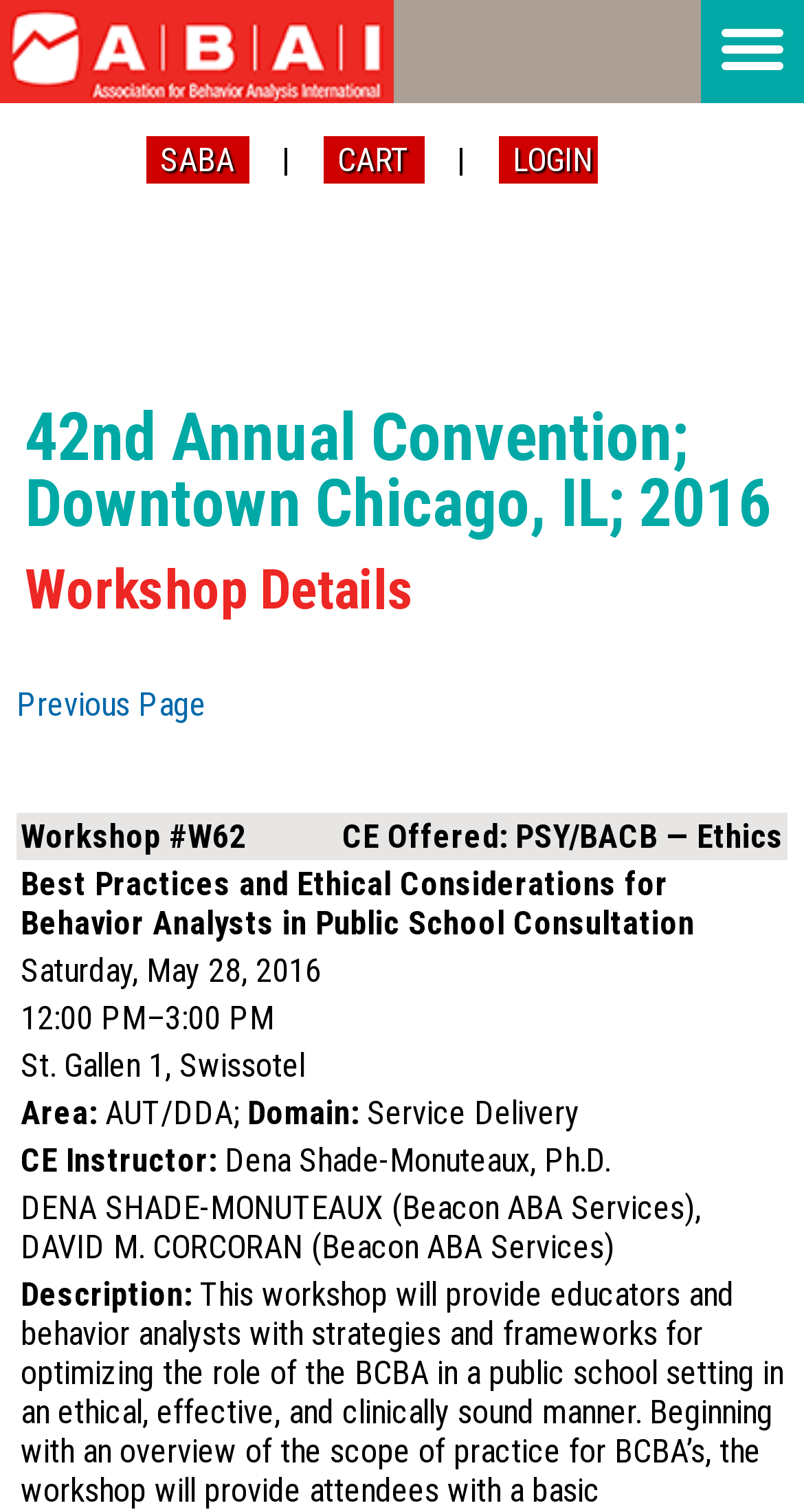What is the title of the workshop?
Deliver a detailed and extensive answer to the question.

I found the title of the workshop by looking at the LayoutTableCell element with the text 'Best Practices and Ethical Considerations for Behavior Analysts in Public School Consultation' which is located in the second row of the table.